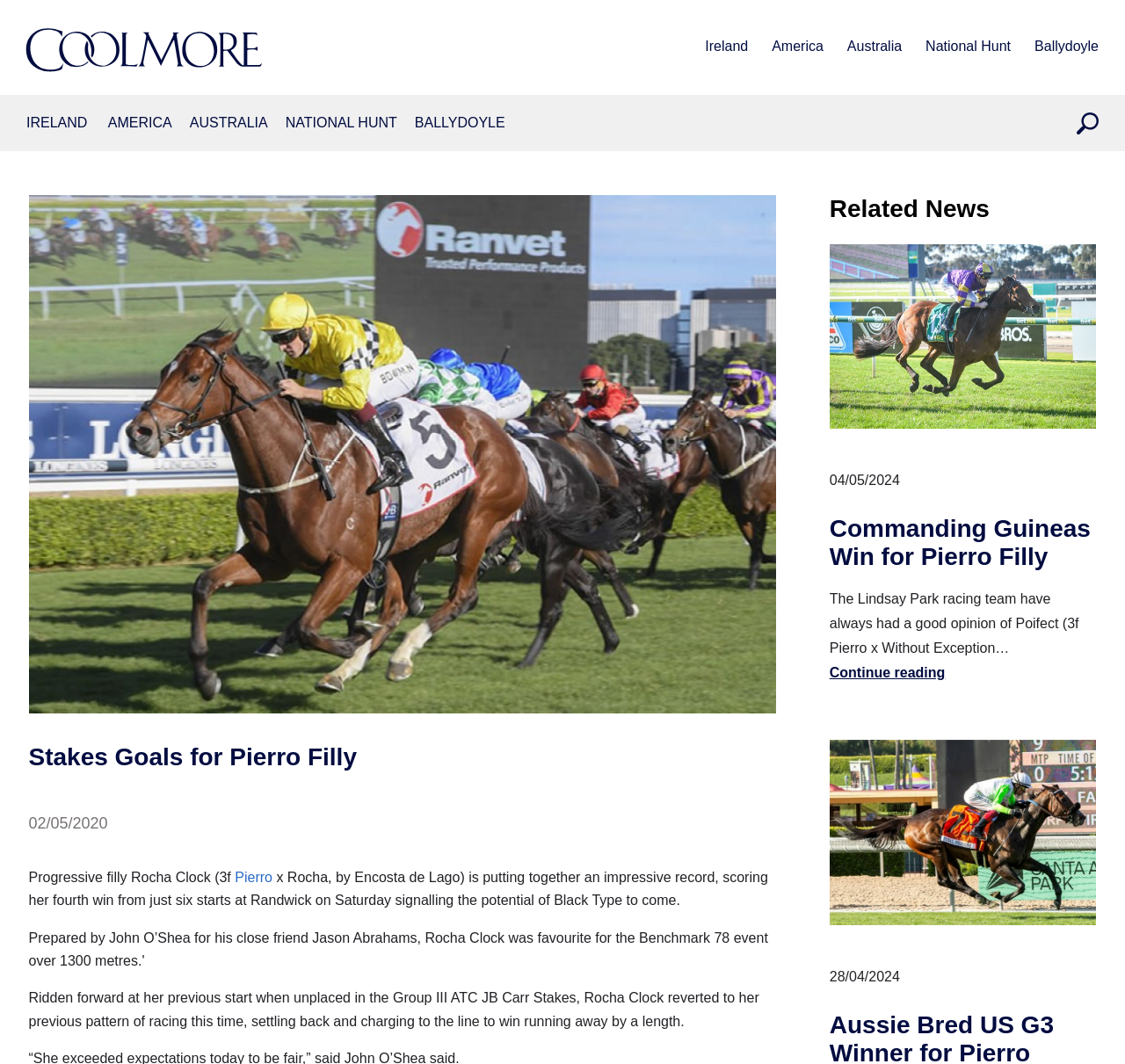Locate and generate the text content of the webpage's heading.

Stakes Goals for Pierro Filly